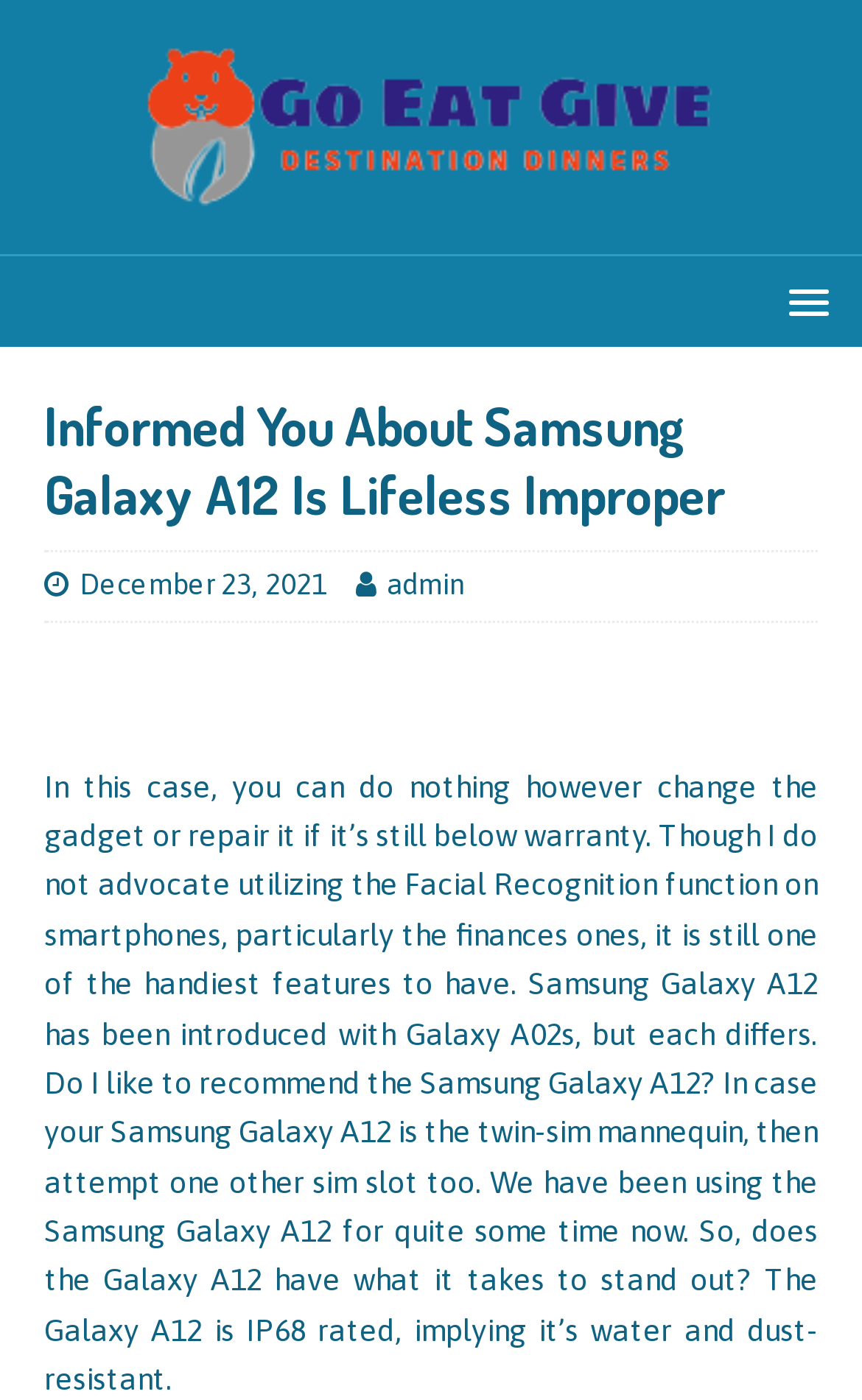How long has the author been using the Samsung Galaxy A12?
Please respond to the question with a detailed and thorough explanation.

The author of the webpage mentions that they have been using the Samsung Galaxy A12 for quite some time now, indicating that they have had hands-on experience with the smartphone.